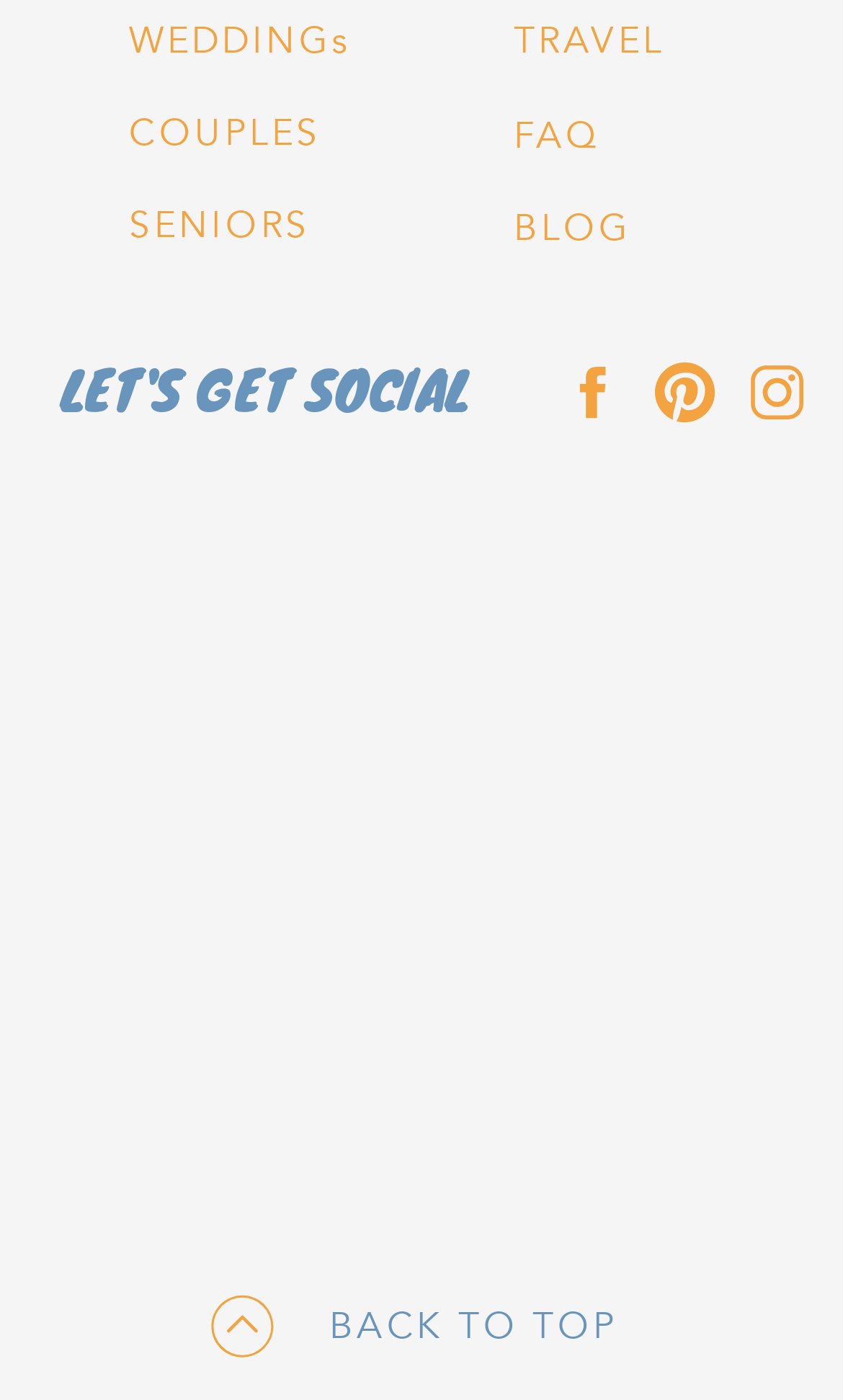Please determine the bounding box coordinates of the element to click in order to execute the following instruction: "Click on the 'BACK TO TOP' link". The coordinates should be four float numbers between 0 and 1, specified as [left, top, right, bottom].

[0.391, 0.924, 0.847, 0.95]